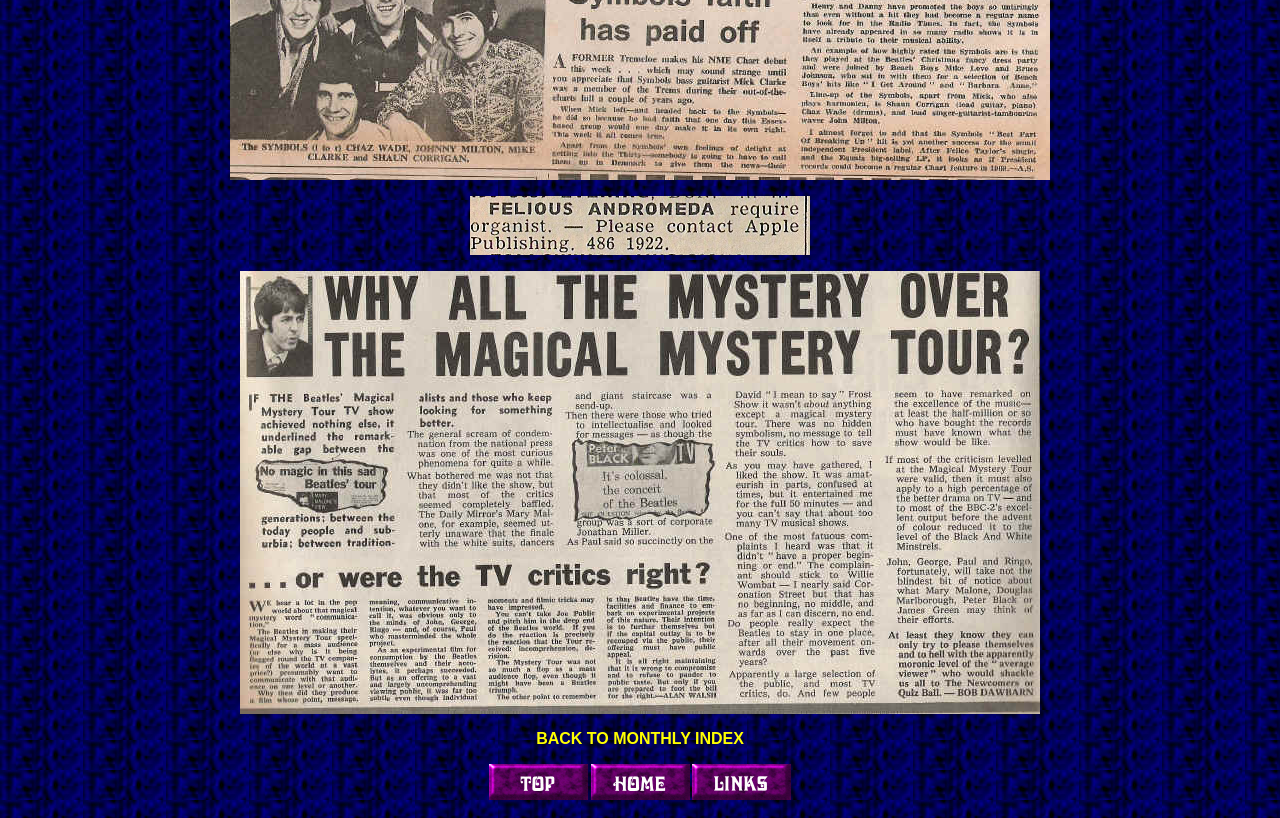How many navigation links are at the bottom of the page?
Please respond to the question thoroughly and include all relevant details.

At the bottom of the page, there are three links: 'BACK TO MONTHLY INDEX', 'Top', and 'Home'. These links are likely used for navigation purposes, allowing users to move to different parts of the website.